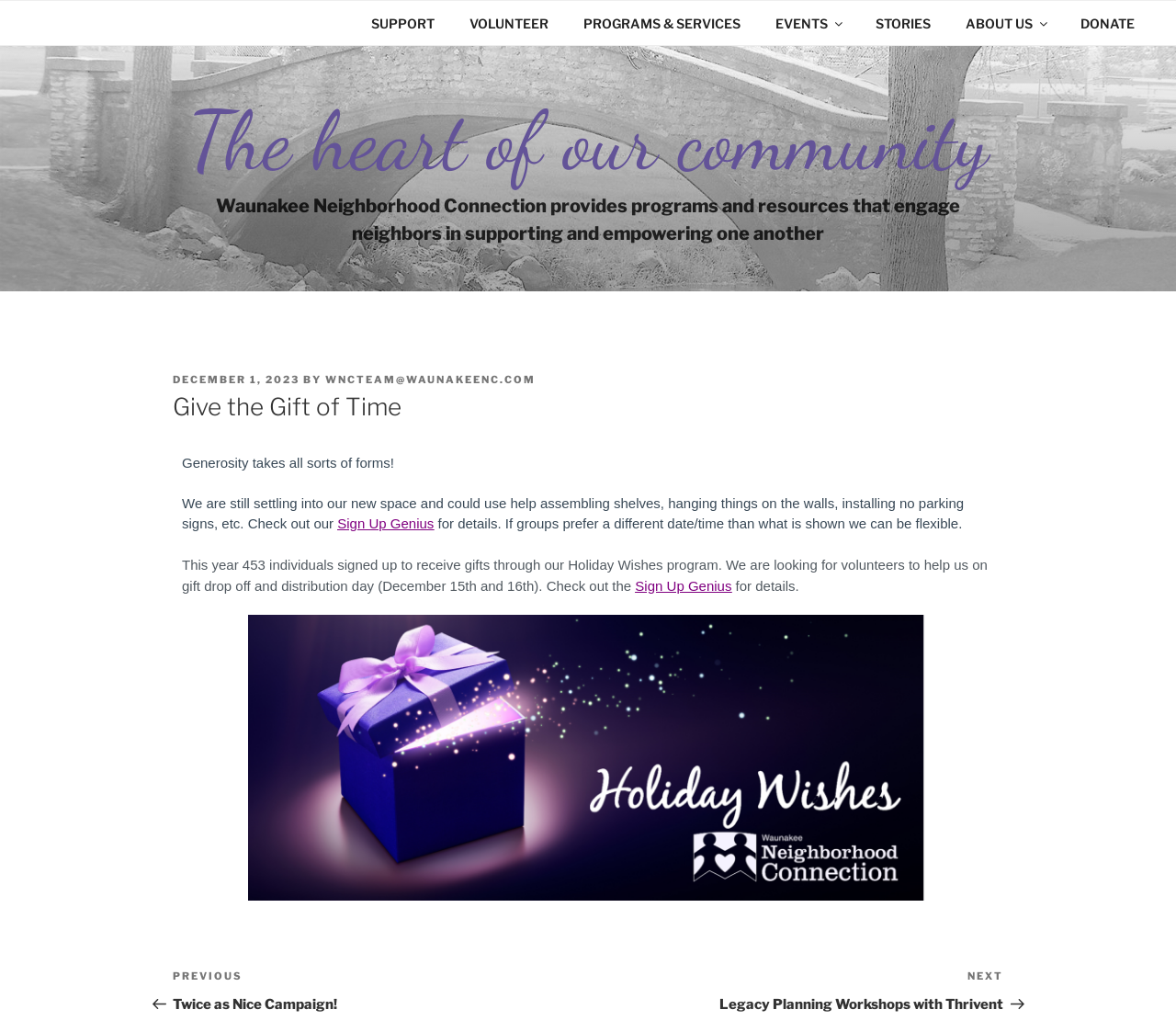Please find and report the bounding box coordinates of the element to click in order to perform the following action: "Read the previous post". The coordinates should be expressed as four float numbers between 0 and 1, in the format [left, top, right, bottom].

[0.147, 0.948, 0.5, 0.992]